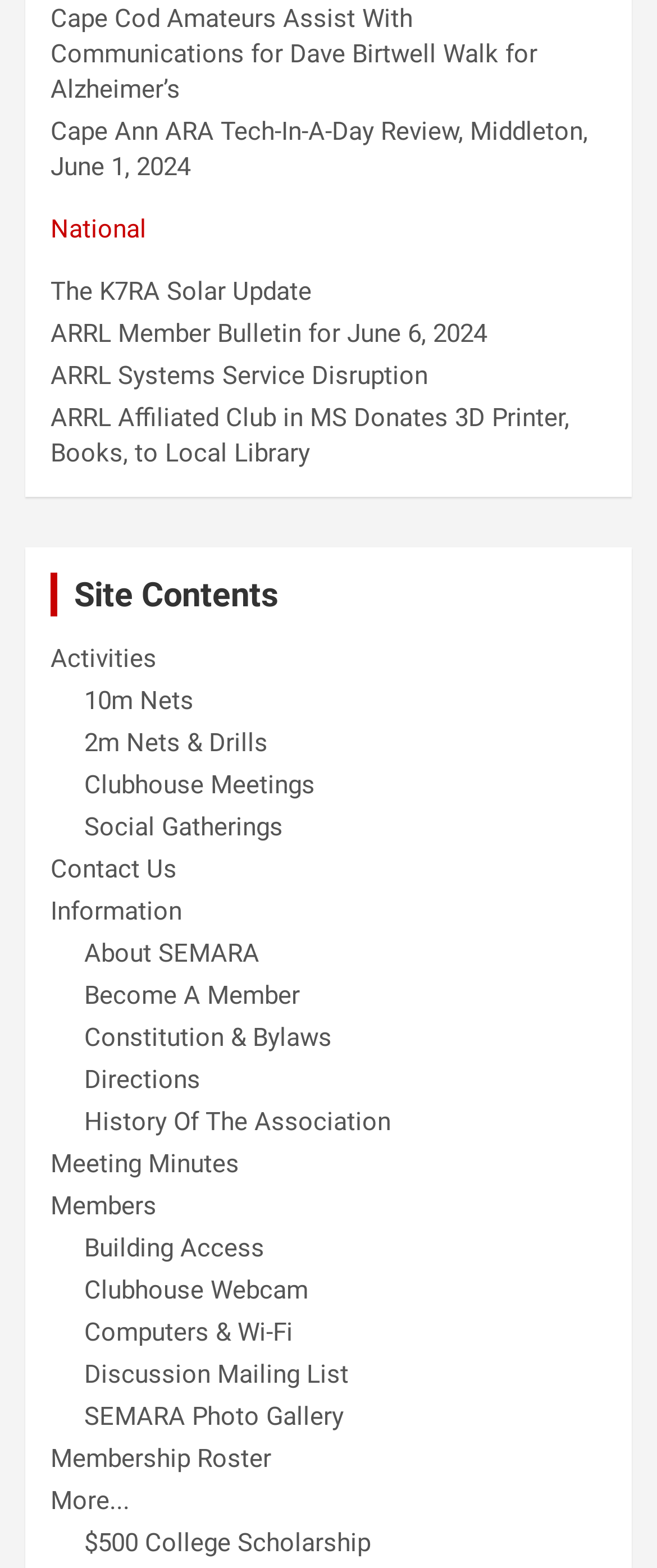Determine the bounding box coordinates for the area you should click to complete the following instruction: "Check Meeting Minutes".

[0.077, 0.733, 0.364, 0.752]